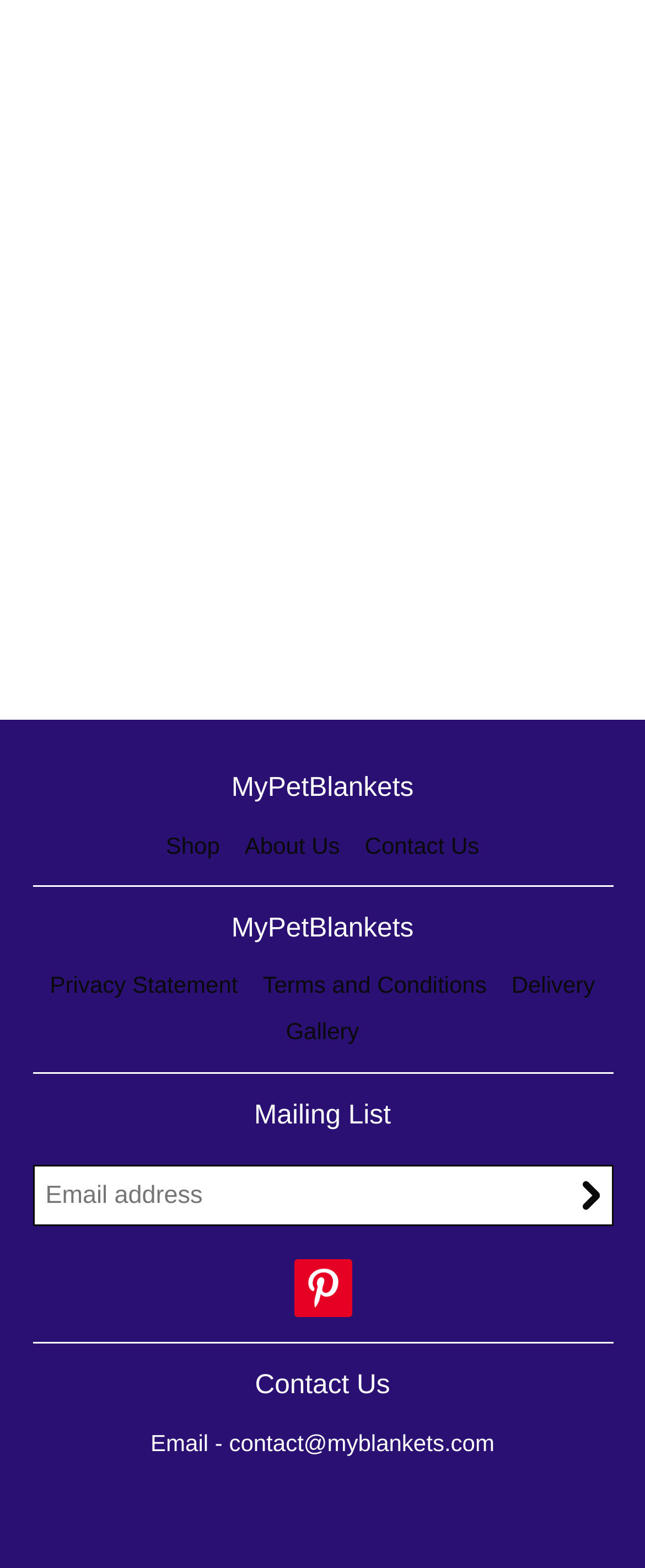Based on the element description: "Shop", identify the UI element and provide its bounding box coordinates. Use four float numbers between 0 and 1, [left, top, right, bottom].

[0.257, 0.53, 0.341, 0.547]